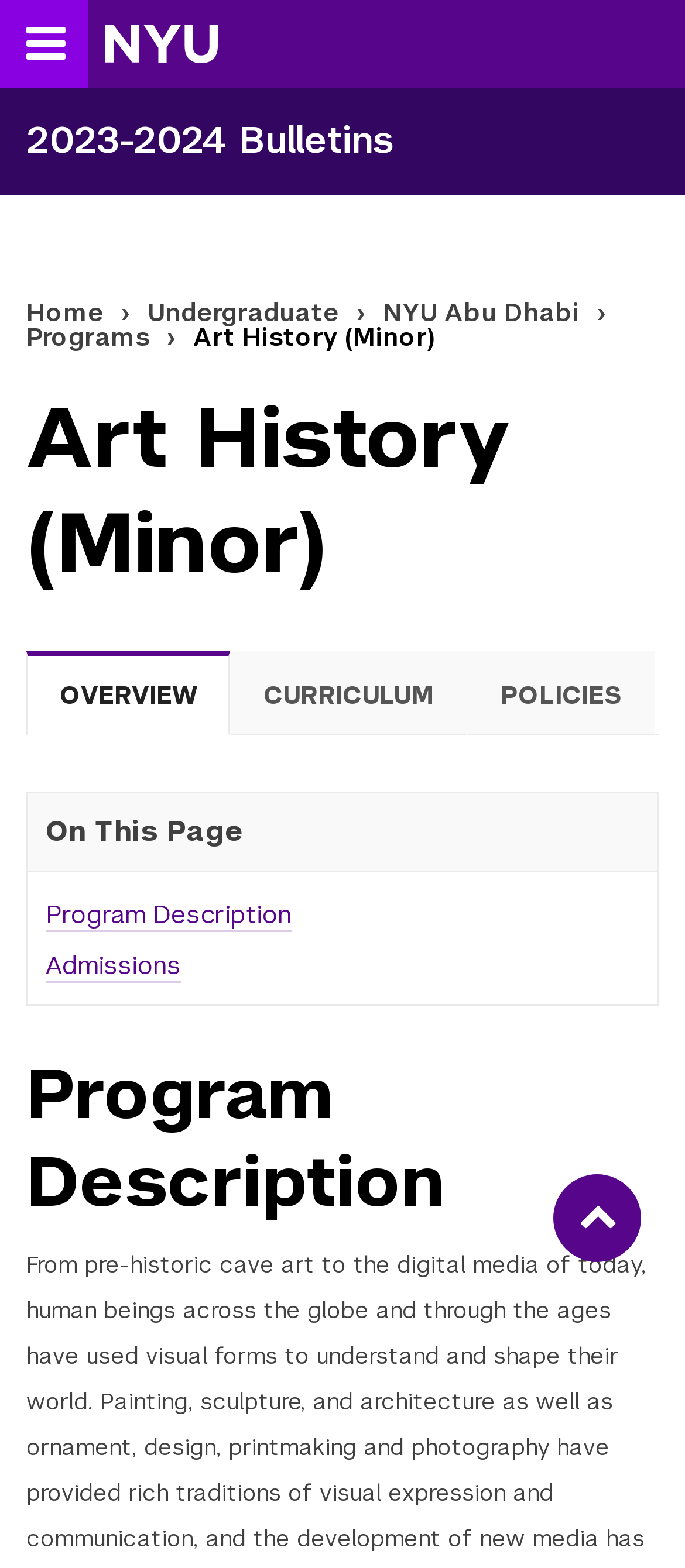Using the image as a reference, answer the following question in as much detail as possible:
What is the name of the minor program?

The name of the minor program can be found in the breadcrumbs navigation section, where it is written as 'Art History (Minor)'. This is also the title of the webpage.